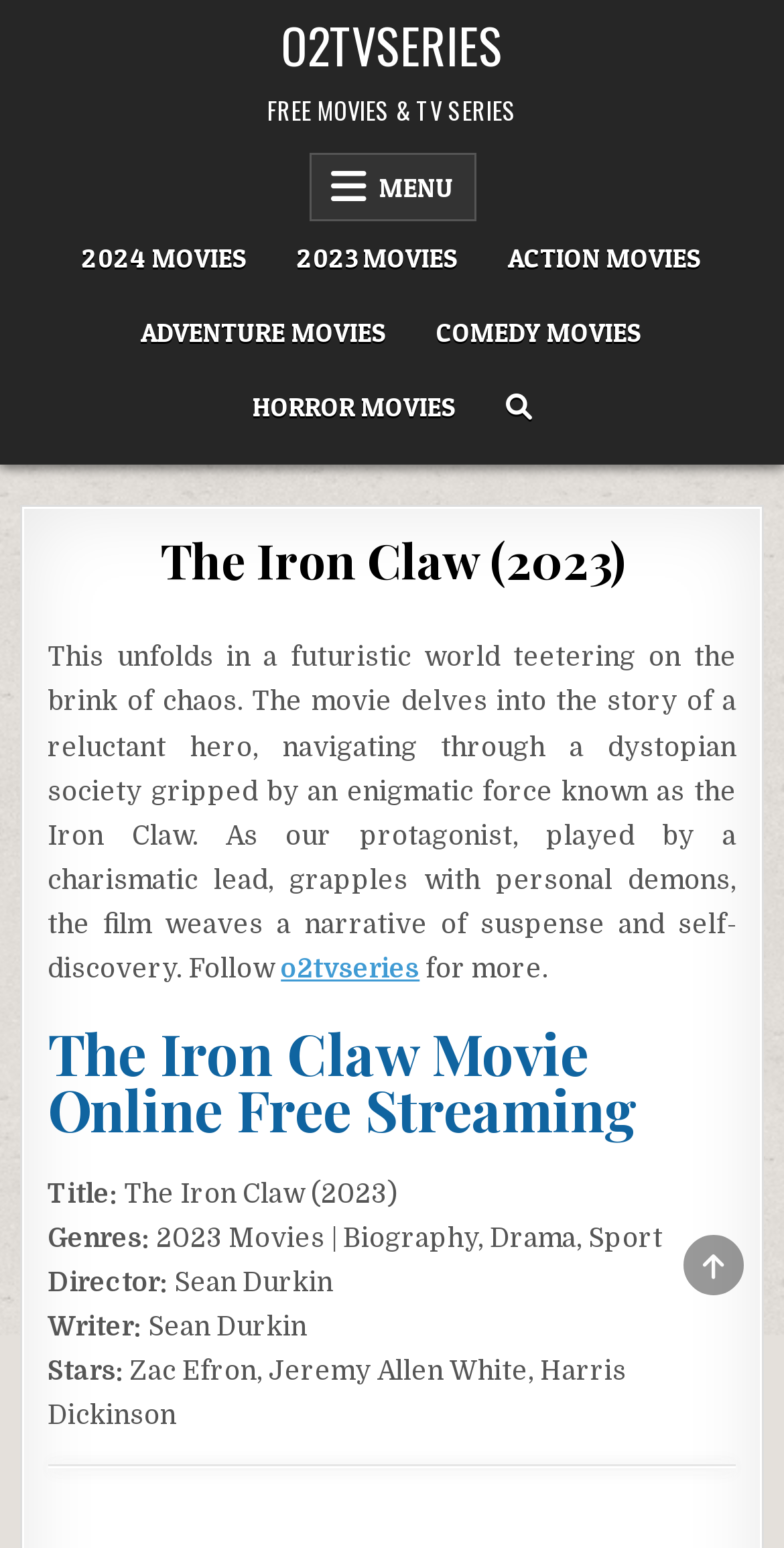Provide the bounding box coordinates for the area that should be clicked to complete the instruction: "Read more about The Iron Claw movie".

[0.204, 0.196, 0.796, 0.238]